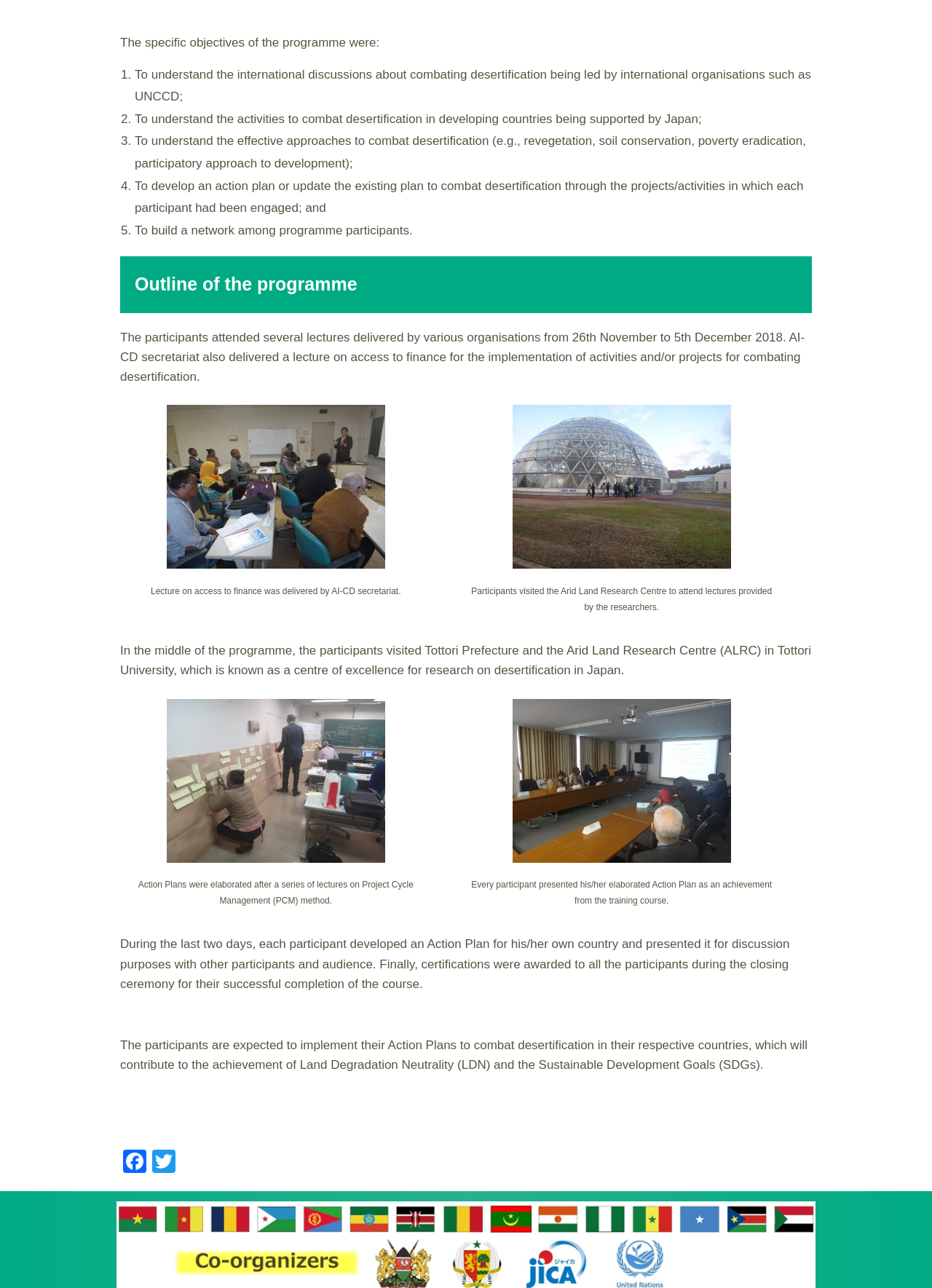What did the participants present during the last two days?
Using the image as a reference, answer the question in detail.

During the last two days, each participant developed an Action Plan for his/her own country and presented it for discussion purposes with other participants and audience.